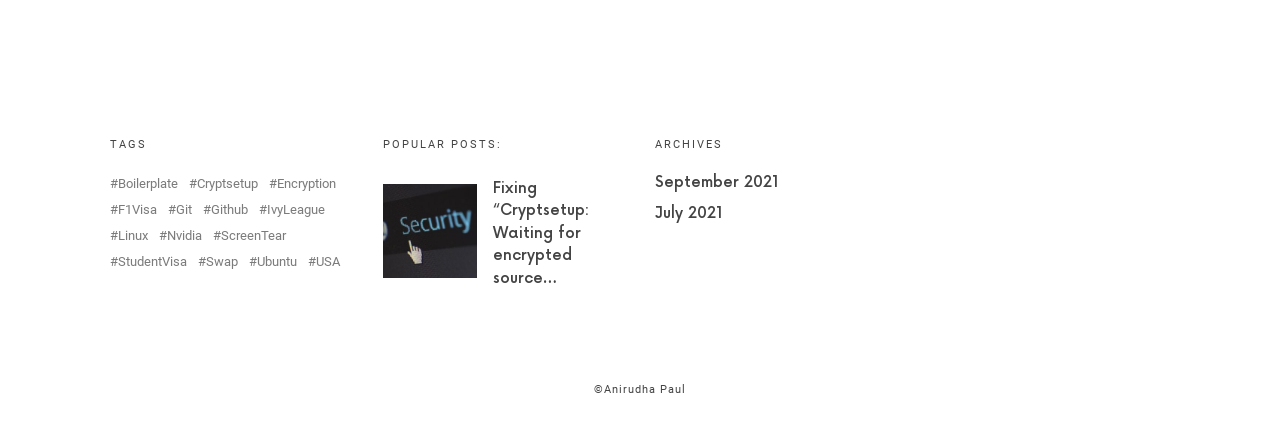Use a single word or phrase to answer the question:
Who is the author of the website?

Anirudha Paul